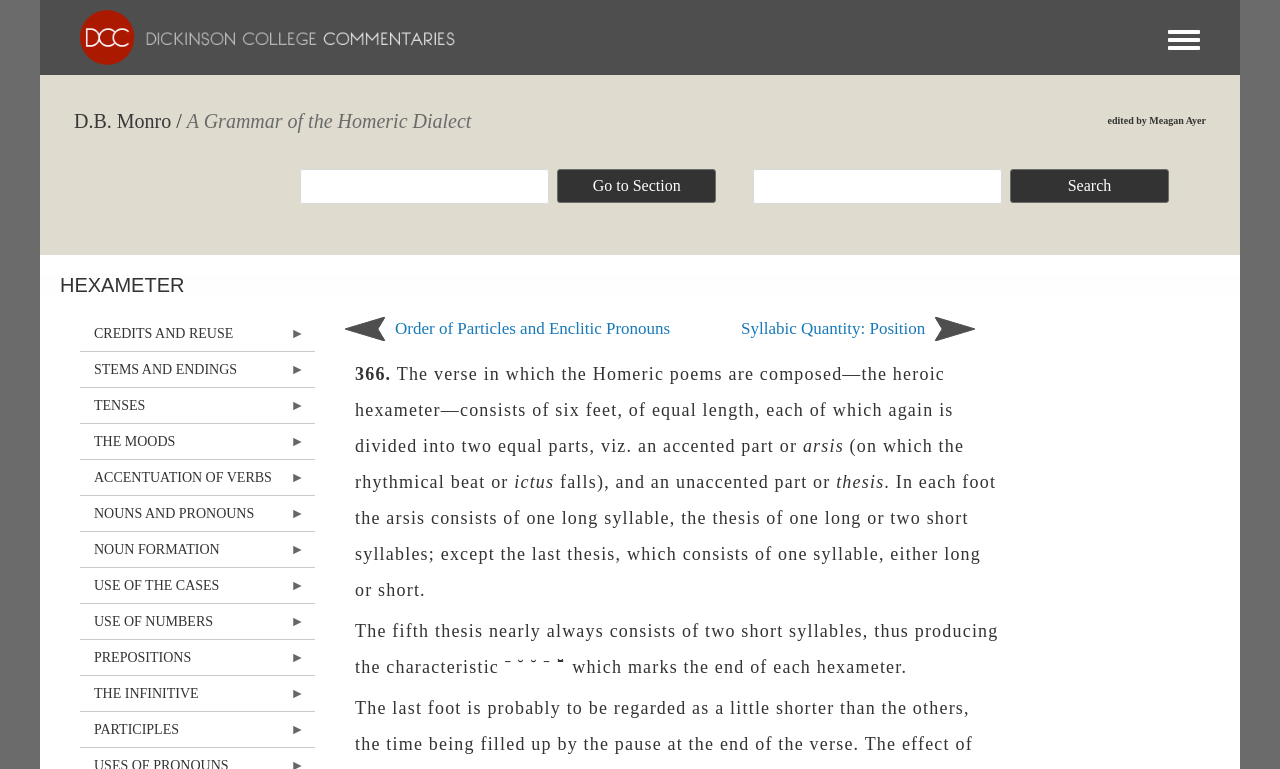What is the name of the book edited by Meagan Ayer?
Please craft a detailed and exhaustive response to the question.

I found the answer by looking at the static text element 'edited by Meagan Ayer' which is located near the link 'A Grammar of the Homeric Dialect'. This suggests that the book being referred to is 'A Grammar of the Homeric Dialect'.